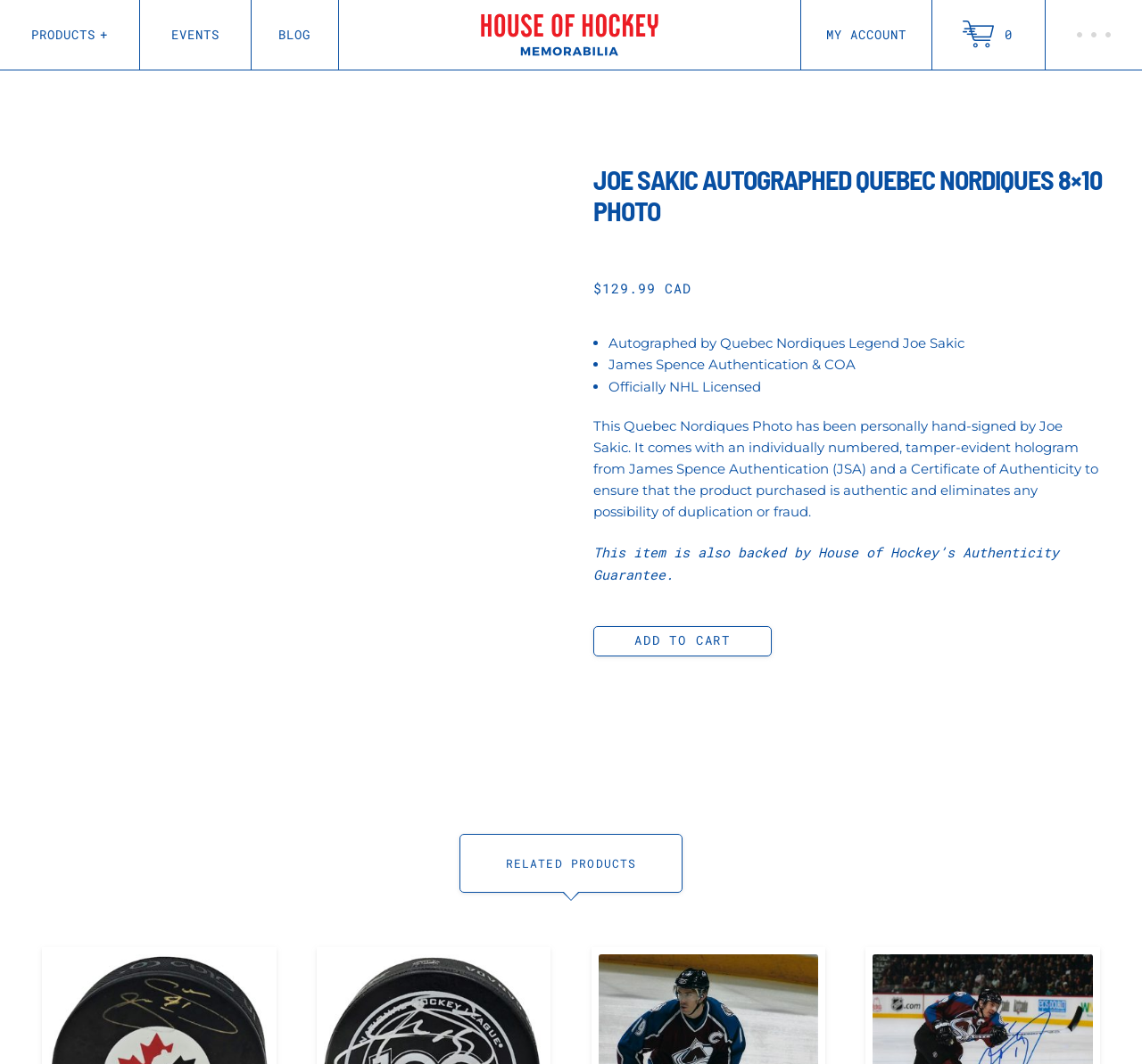Describe all visible elements and their arrangement on the webpage.

The webpage is about a product, specifically an autographed 8x10 photo of Joe Sakic, a Quebec Nordiques legend. At the top, there are several links and a search bar, including "BY TYPE", "BY TEAM", "EVENTS", "BLOG", "House of Hockey", "MY ACCOUNT", and "ABOUT US". 

Below these links, there is a notification indicating that there are no products in the cart. 

The main content of the page is focused on the product, with a large image of the autographed photo on the left side. On the right side, there is a heading with the product name, followed by the price, $129.99 CAD. 

Below the price, there are three bullet points describing the product, including that it is autographed by Joe Sakic, comes with a Certificate of Authenticity from James Spence Authentication, and is officially NHL licensed. 

A detailed product description is provided, explaining that the photo has been personally hand-signed by Joe Sakic and comes with a tamper-evident hologram and Certificate of Authenticity. The description also mentions that the item is backed by House of Hockey's Authenticity Guarantee. 

Finally, there is an "ADD TO CART" button below the product description. At the bottom of the page, there is a heading for "RELATED PRODUCTS".